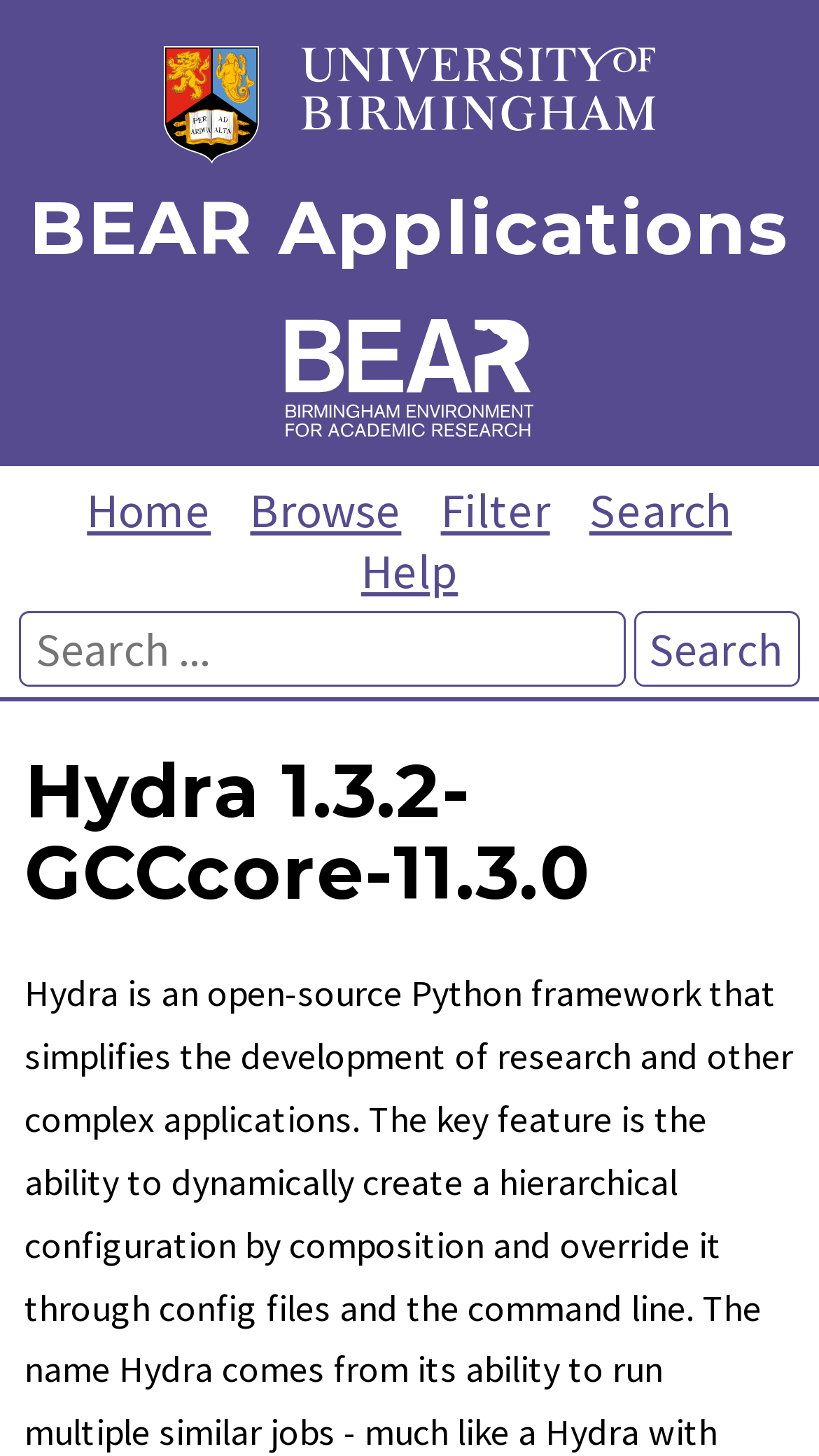Find the bounding box coordinates of the clickable region needed to perform the following instruction: "Click the University of Birmingham Logo". The coordinates should be provided as four float numbers between 0 and 1, i.e., [left, top, right, bottom].

[0.0, 0.032, 1.0, 0.12]